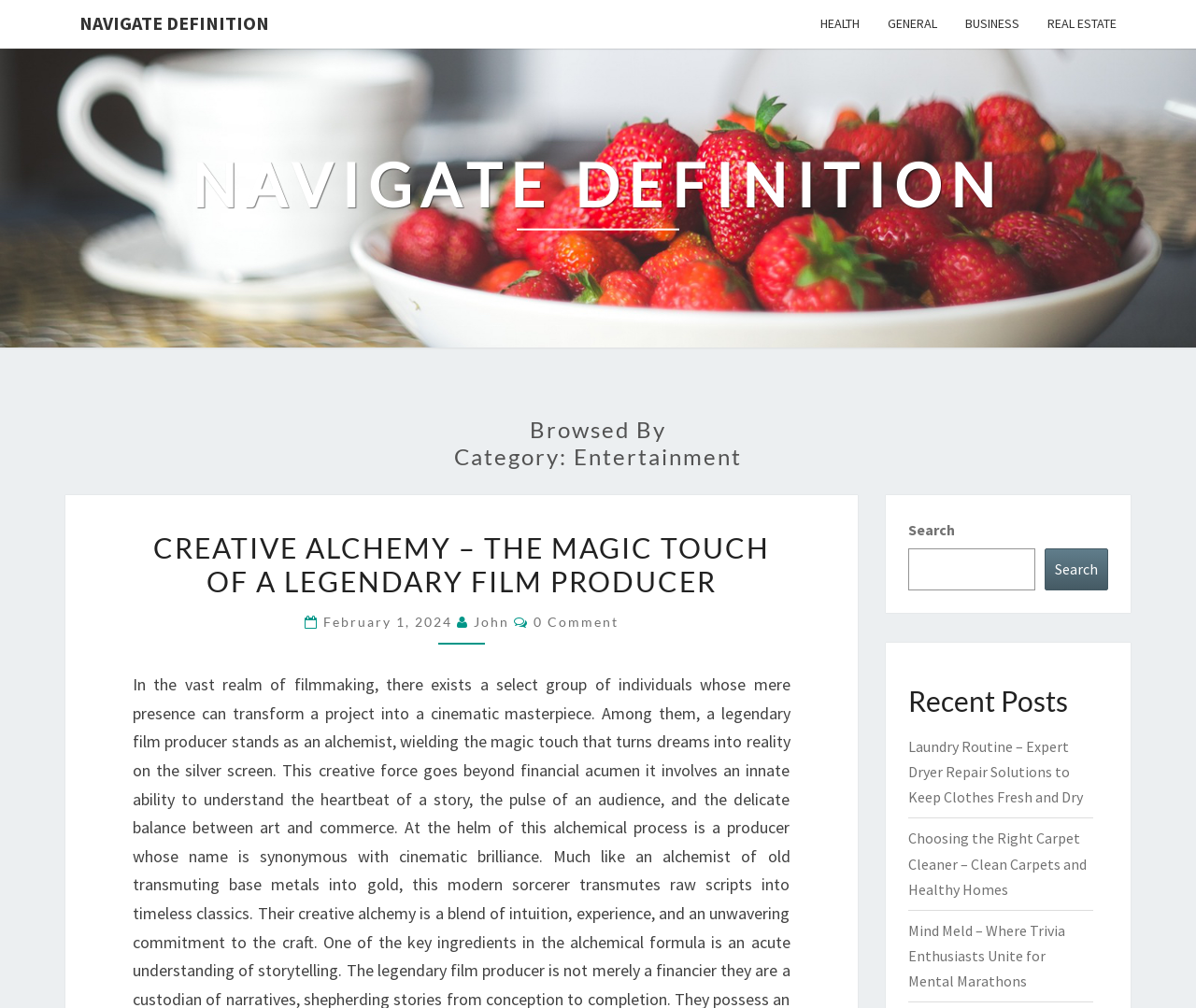How many comments does the first post have?
Using the image, give a concise answer in the form of a single word or short phrase.

0